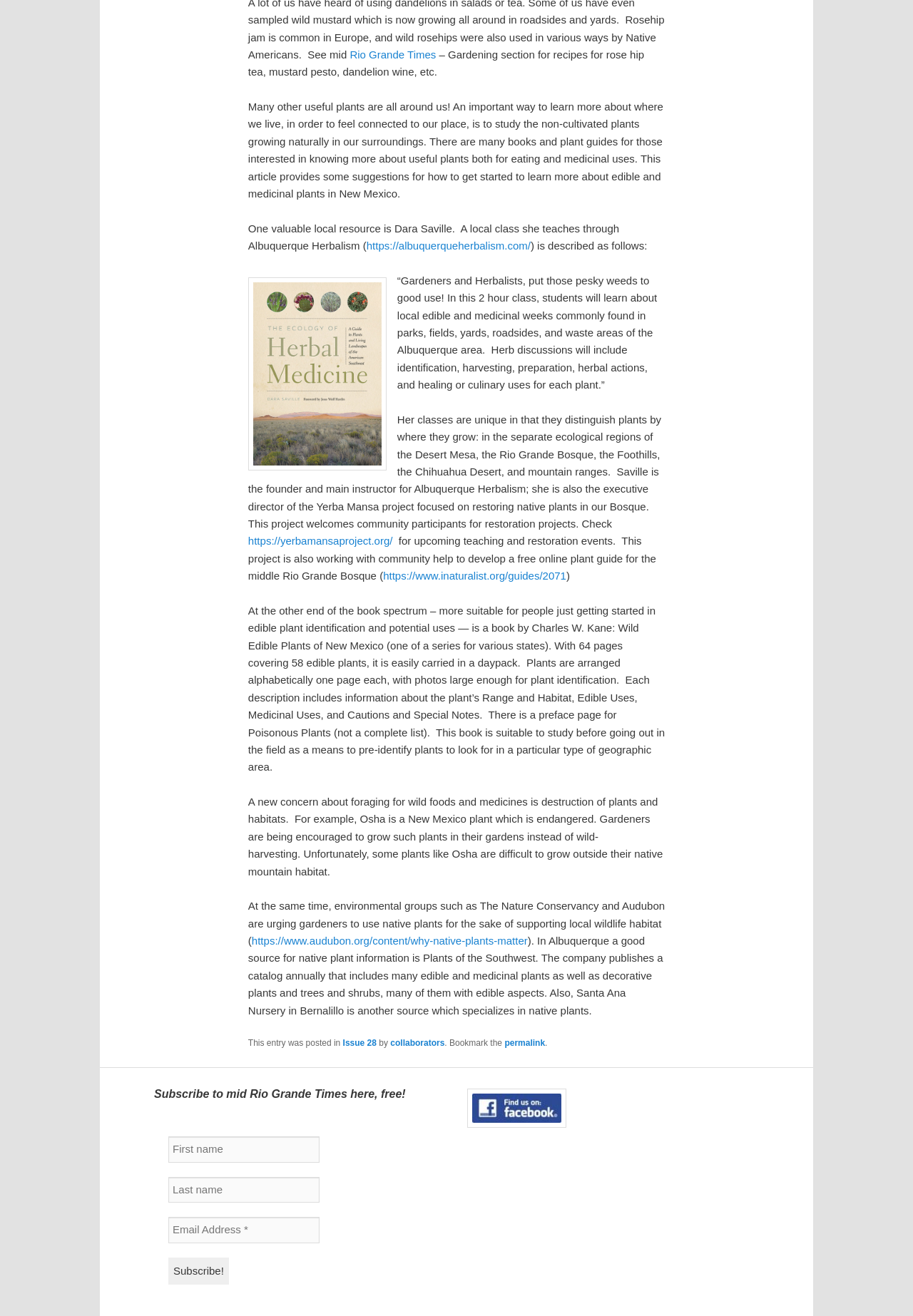Can you find the bounding box coordinates for the element that needs to be clicked to execute this instruction: "Check the Facebook page of The mid Rio Grande Times"? The coordinates should be given as four float numbers between 0 and 1, i.e., [left, top, right, bottom].

[0.512, 0.851, 0.621, 0.859]